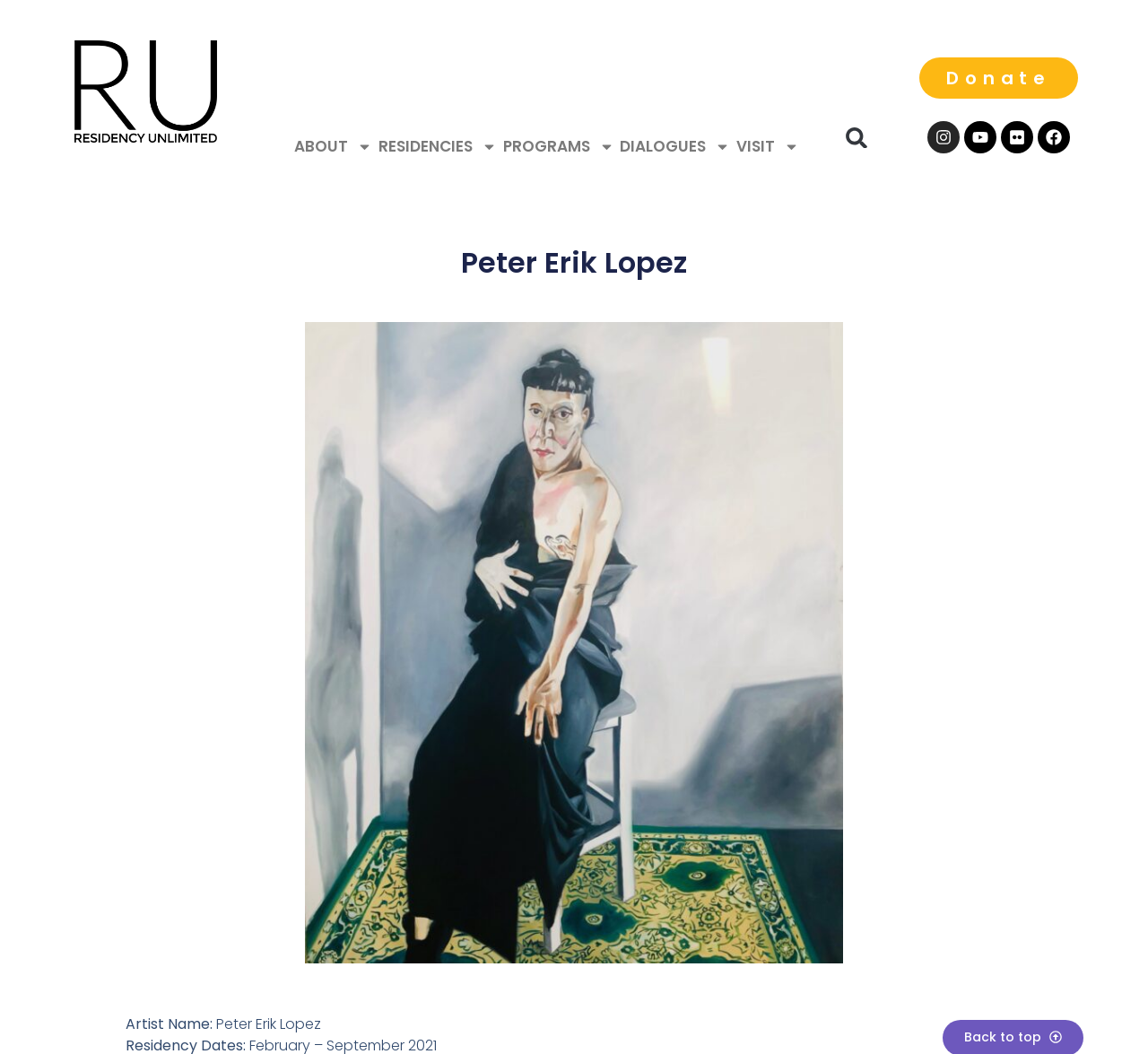Please give a succinct answer using a single word or phrase:
How many menu items are present in the navigation bar?

5